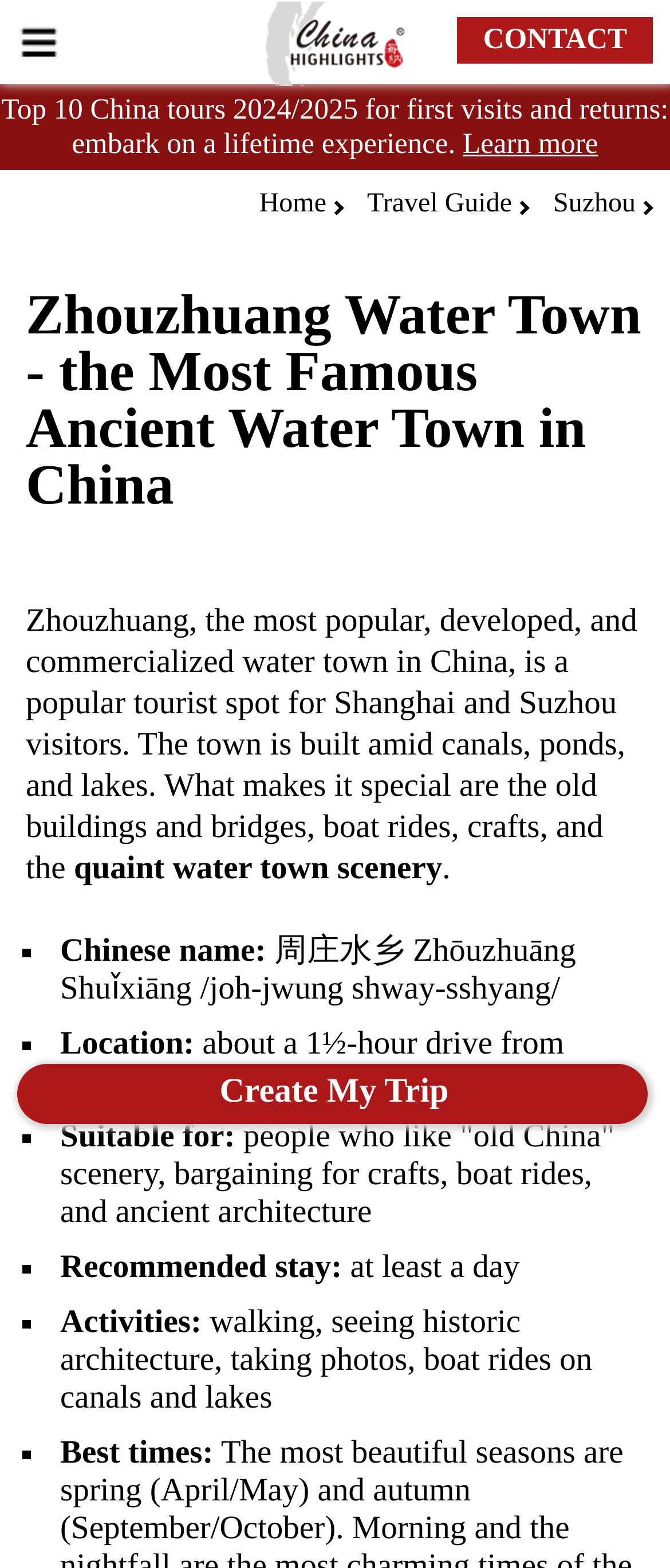What is the name of the logo?
Could you give a comprehensive explanation in response to this question?

The name of the logo can be found in the link 'chinahighlights logo' which is located in the top-left corner of the webpage.